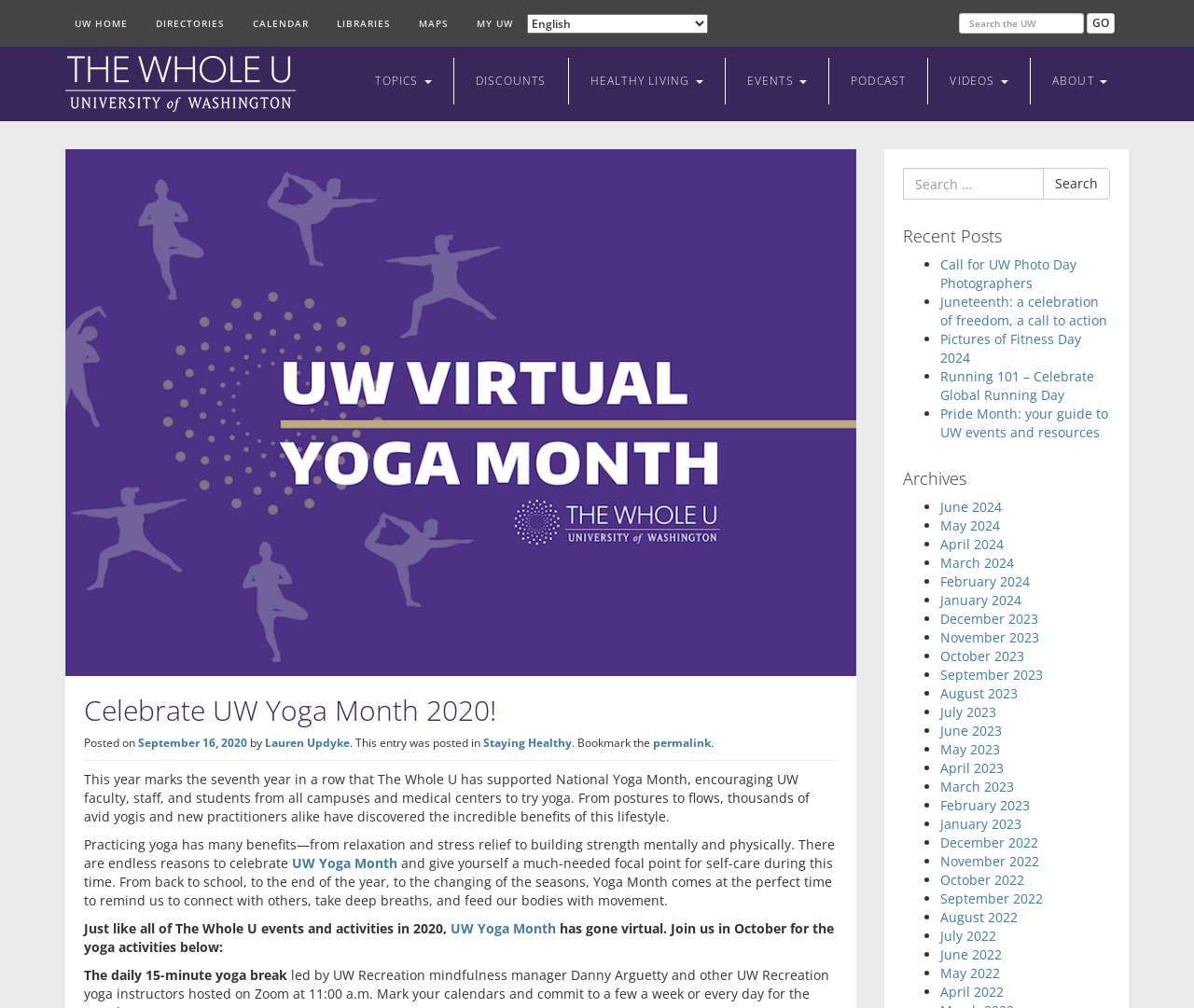Utilize the details in the image to thoroughly answer the following question: What is the theme of the recent posts section?

The recent posts section appears to feature articles about various UW events and activities, including UW Photo Day, Juneteenth, and Fitness Day, suggesting that the theme of this section is to inform readers about upcoming events and activities at the University of Washington.